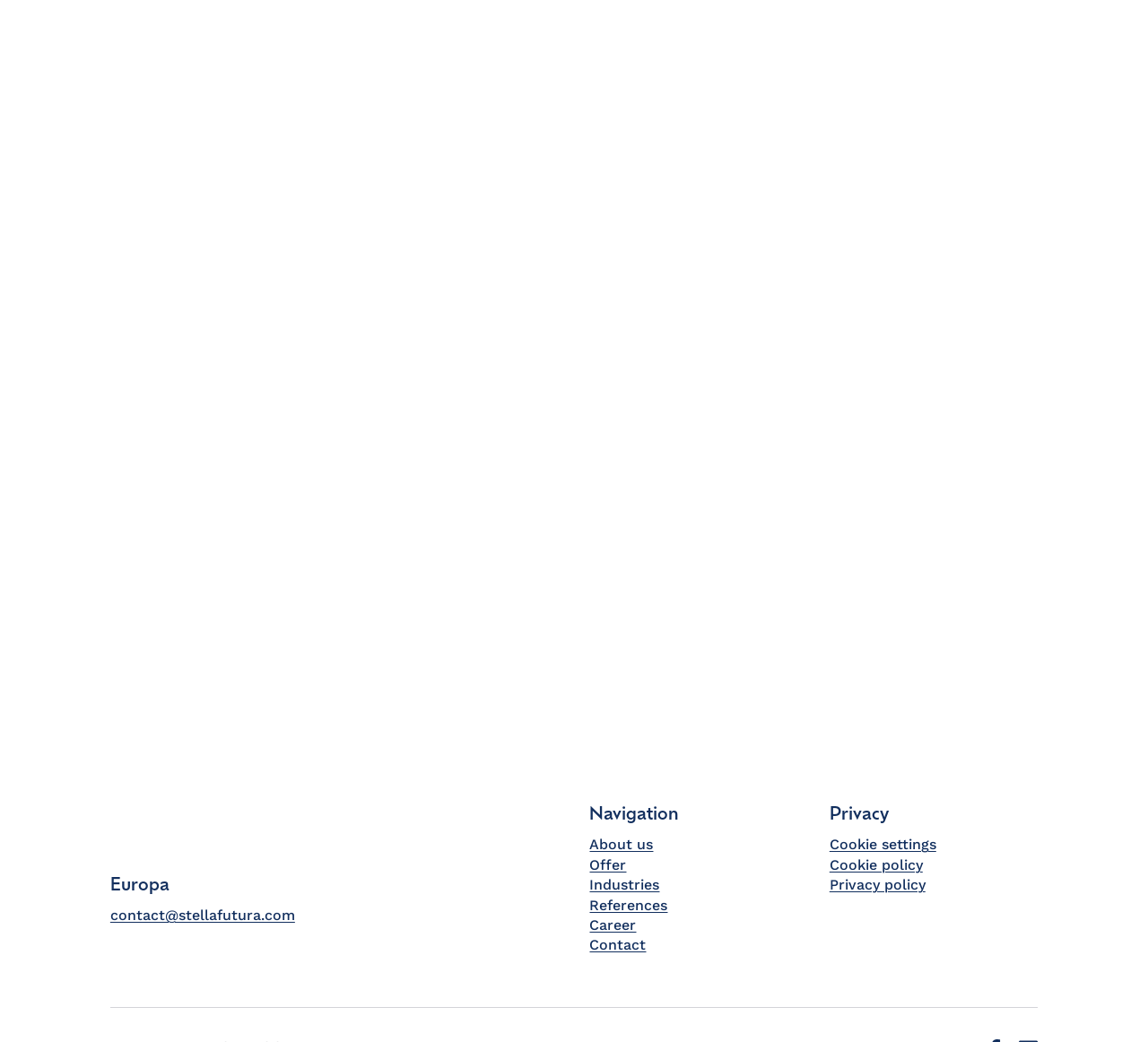Find the bounding box coordinates of the element I should click to carry out the following instruction: "Contact Stella Futura".

[0.096, 0.87, 0.257, 0.887]